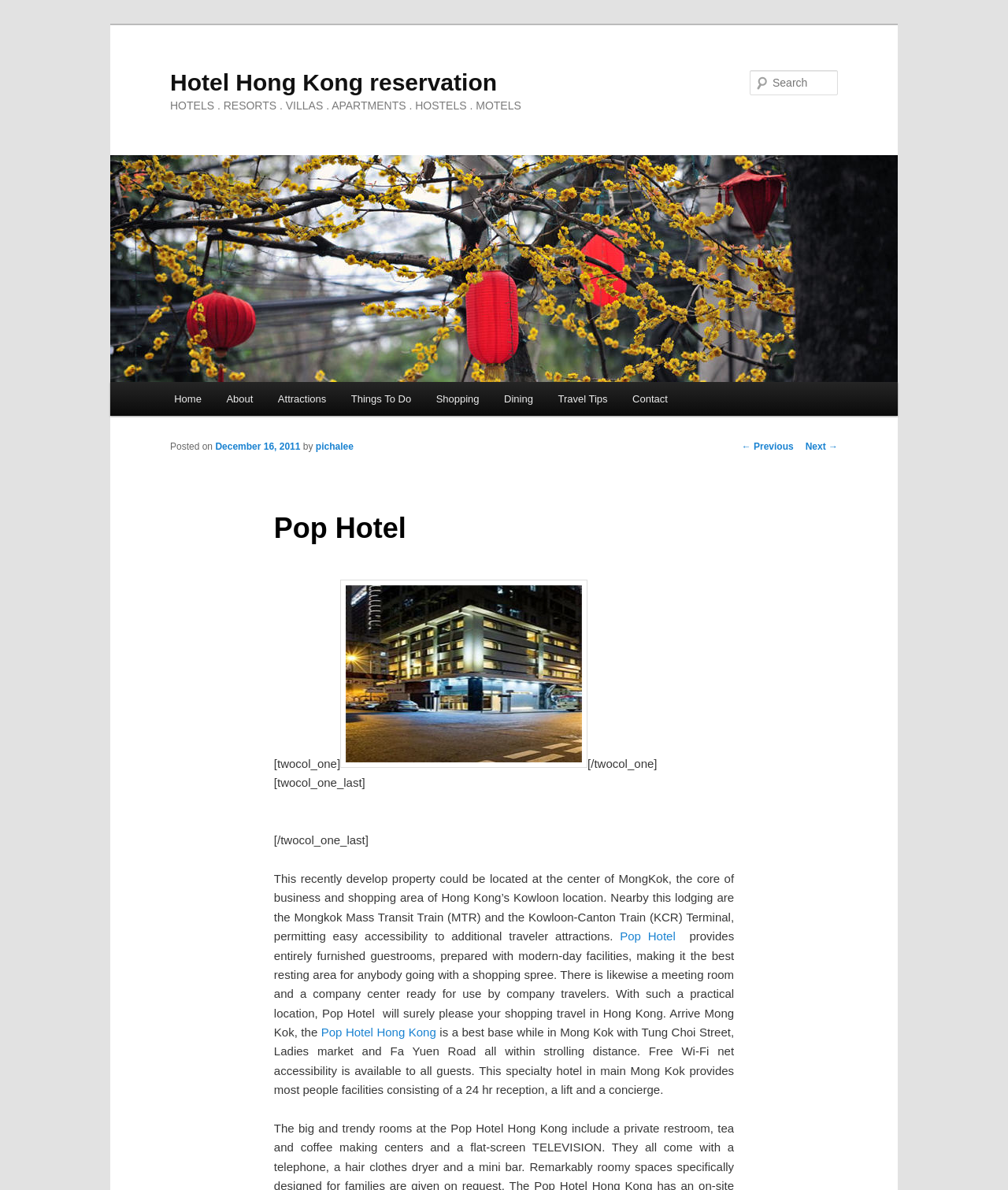Locate the bounding box coordinates of the clickable area to execute the instruction: "View hotel details". Provide the coordinates as four float numbers between 0 and 1, represented as [left, top, right, bottom].

[0.169, 0.058, 0.493, 0.08]